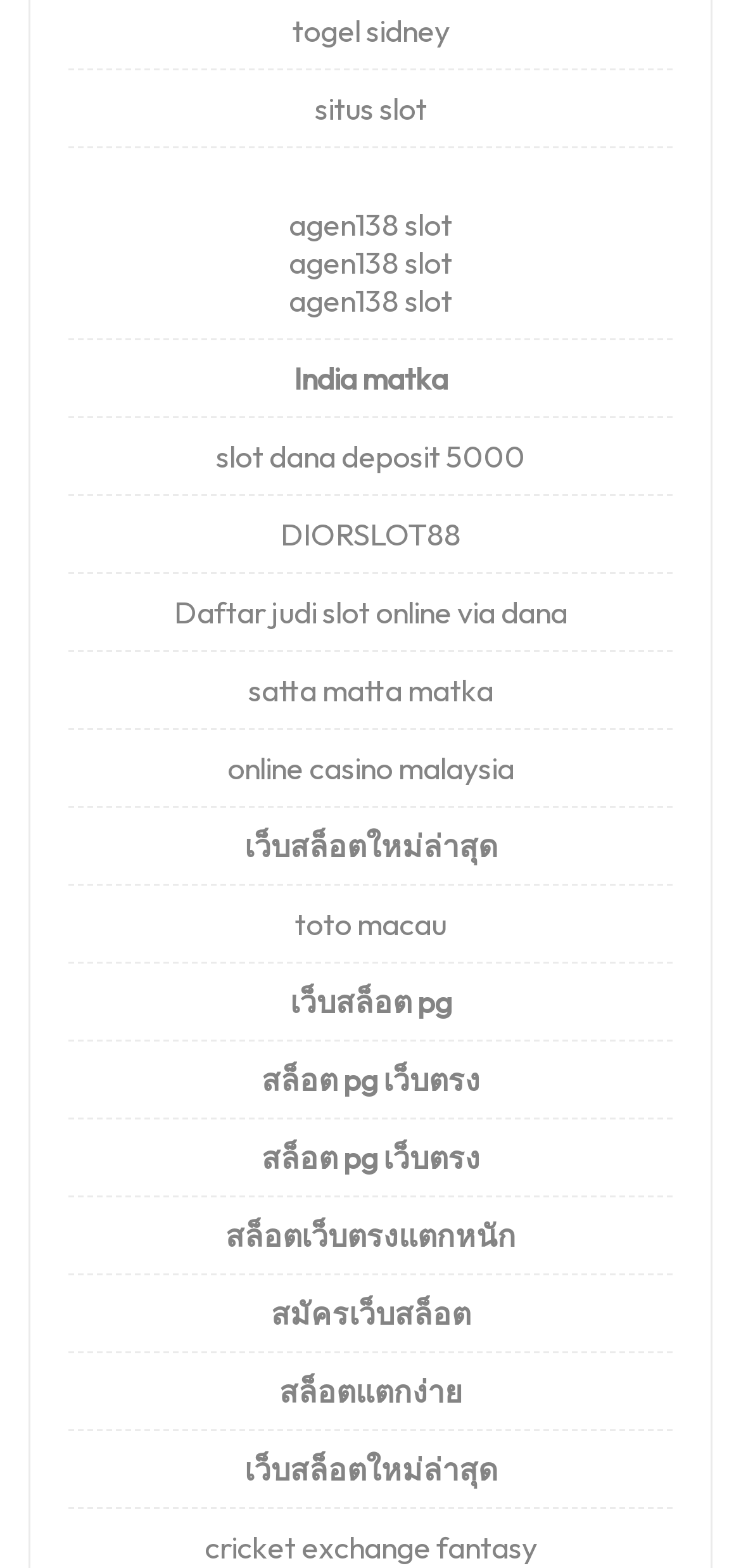How many links are related to slot games?
Give a single word or phrase as your answer by examining the image.

More than 5